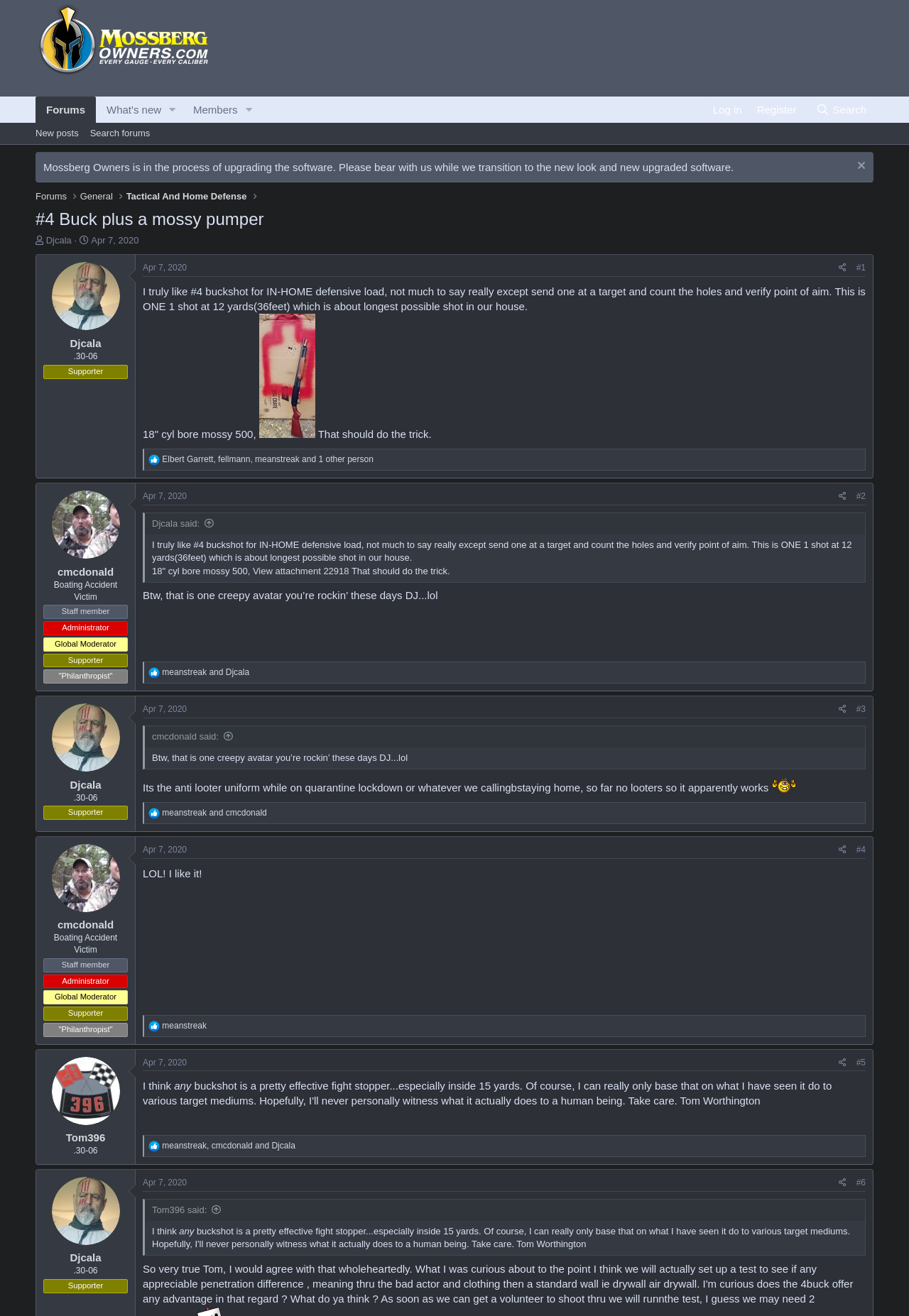Predict the bounding box coordinates of the UI element that matches this description: "Search forums". The coordinates should be in the format [left, top, right, bottom] with each value between 0 and 1.

[0.093, 0.093, 0.171, 0.11]